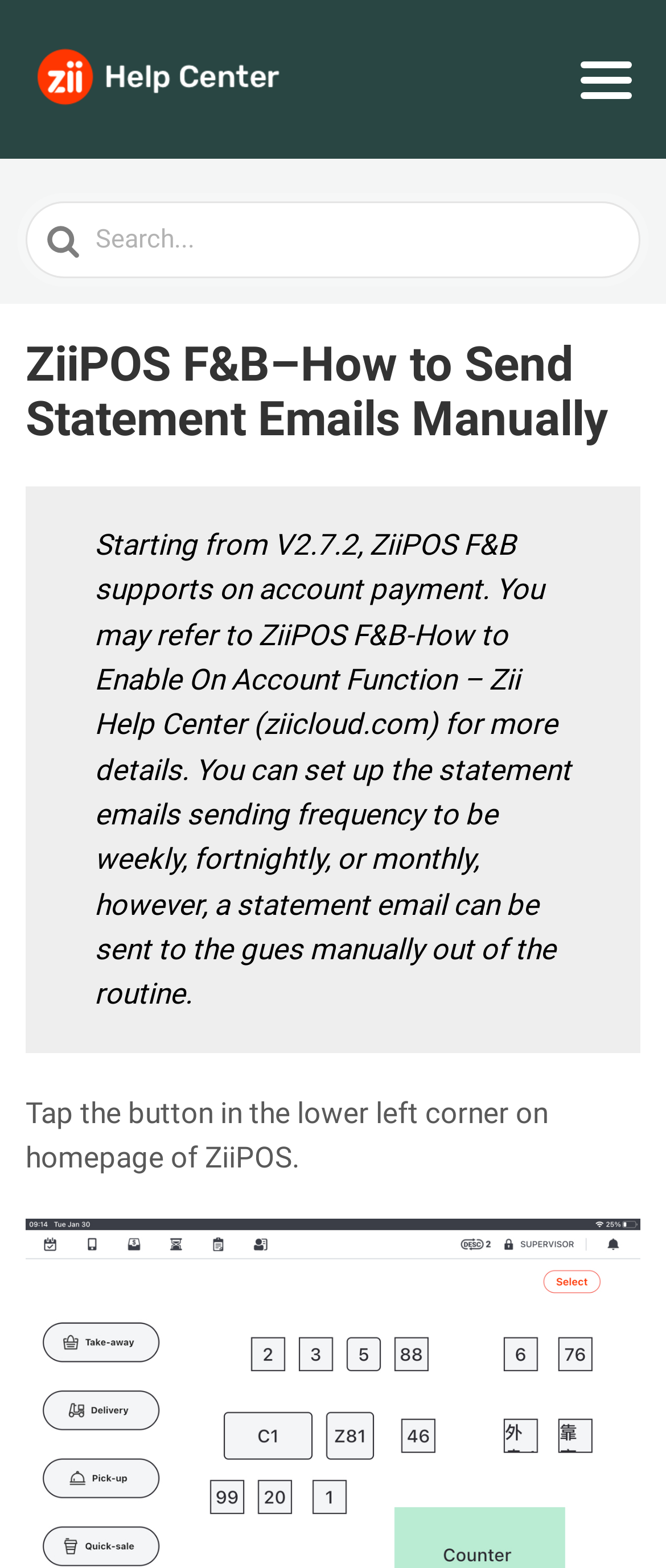Identify and provide the text of the main header on the webpage.

ZiiPOS F&B–How to Send Statement Emails Manually